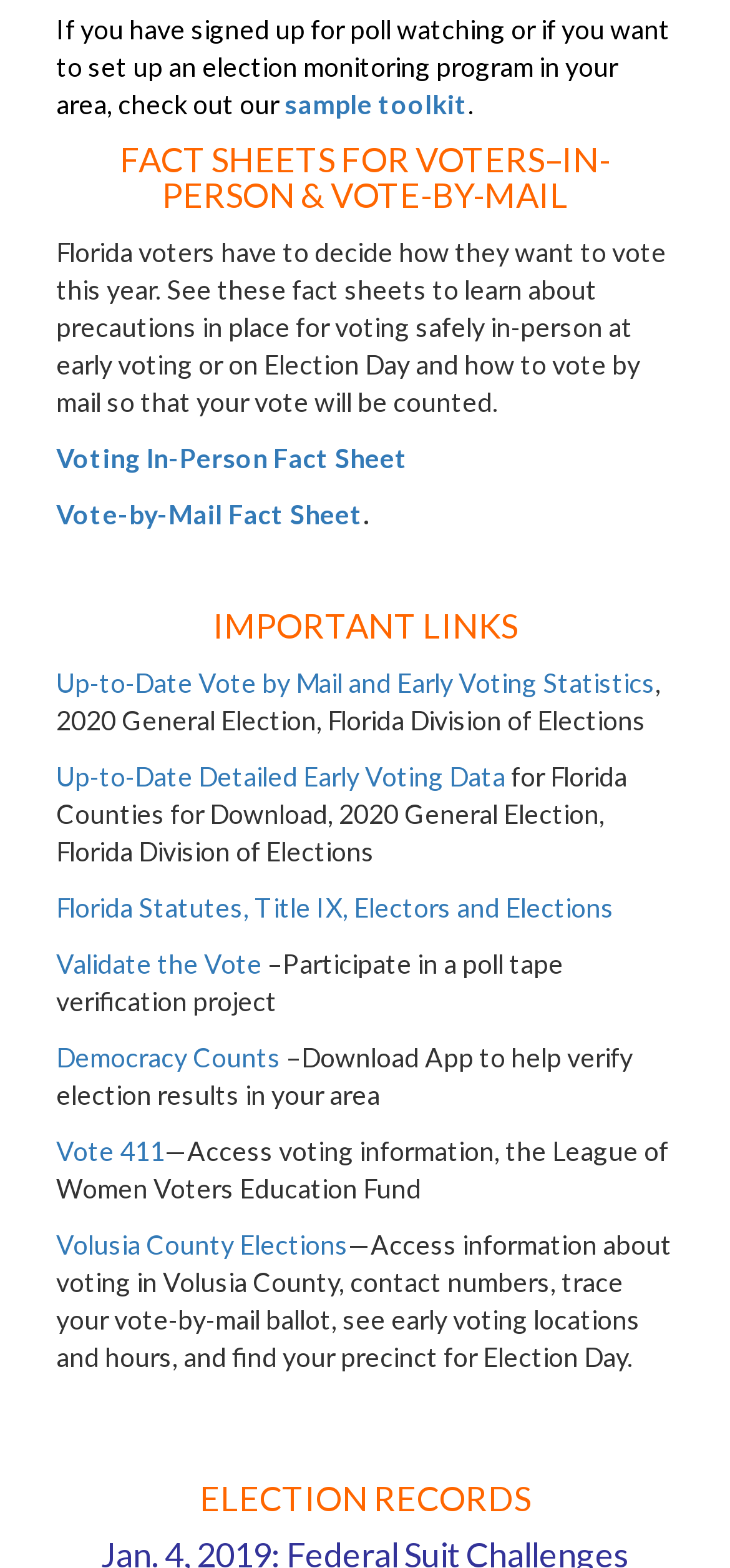Pinpoint the bounding box coordinates of the clickable element needed to complete the instruction: "Check out the sample toolkit". The coordinates should be provided as four float numbers between 0 and 1: [left, top, right, bottom].

[0.39, 0.056, 0.641, 0.076]